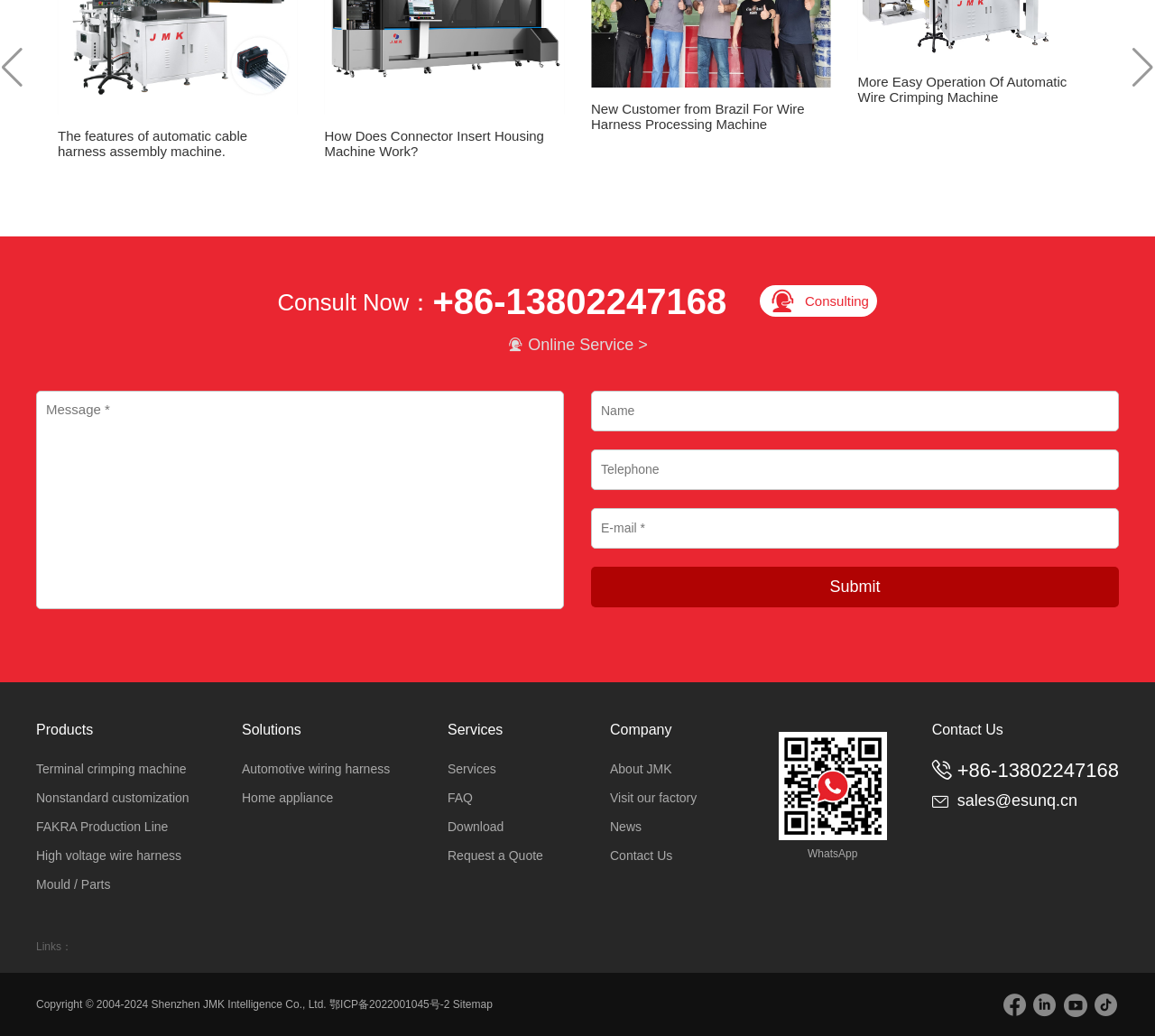How many textboxes are there for submitting a message? Observe the screenshot and provide a one-word or short phrase answer.

4